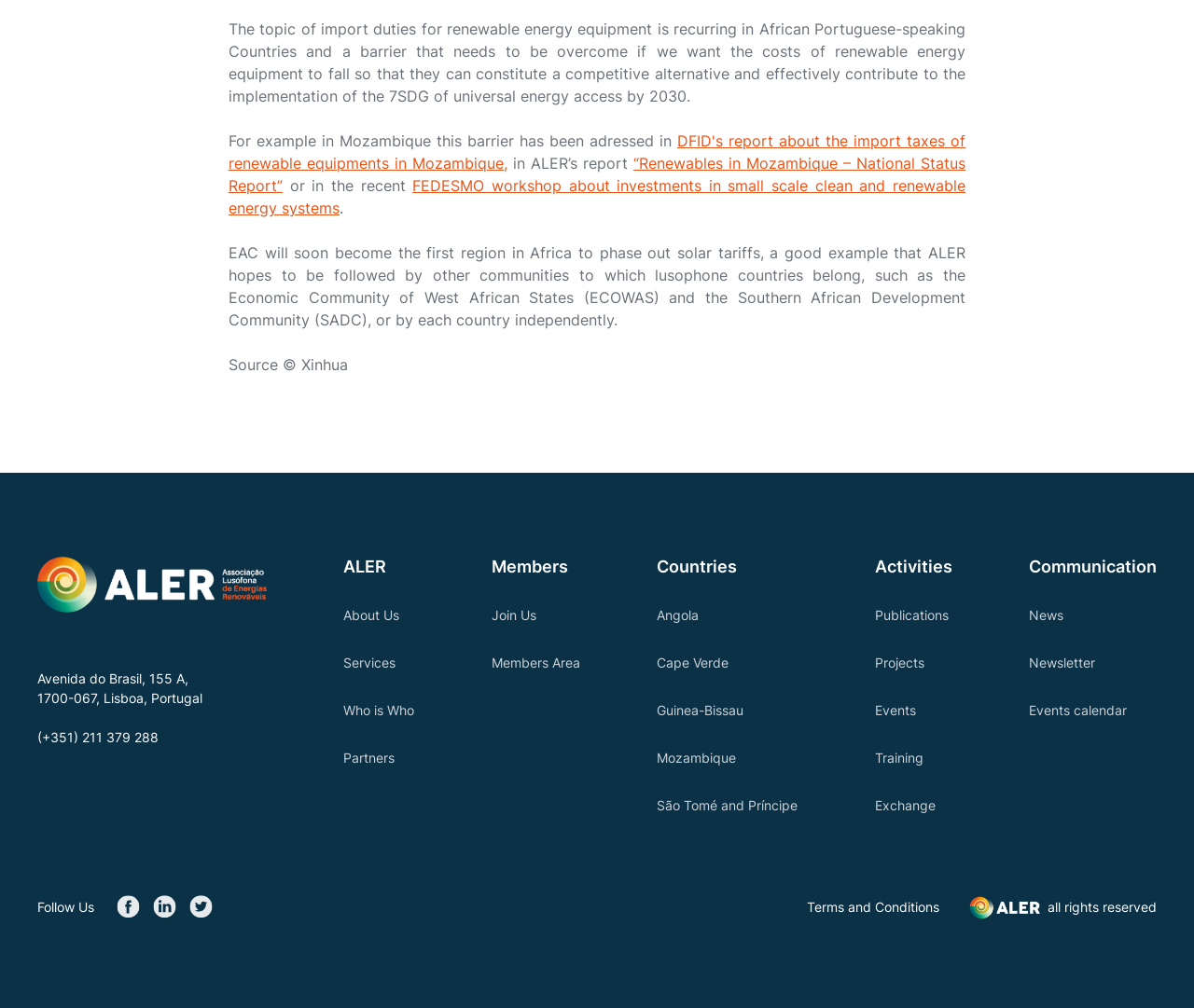What is the name of the report mentioned in the text?
Refer to the screenshot and answer in one word or phrase.

Renewables in Mozambique – National Status Report